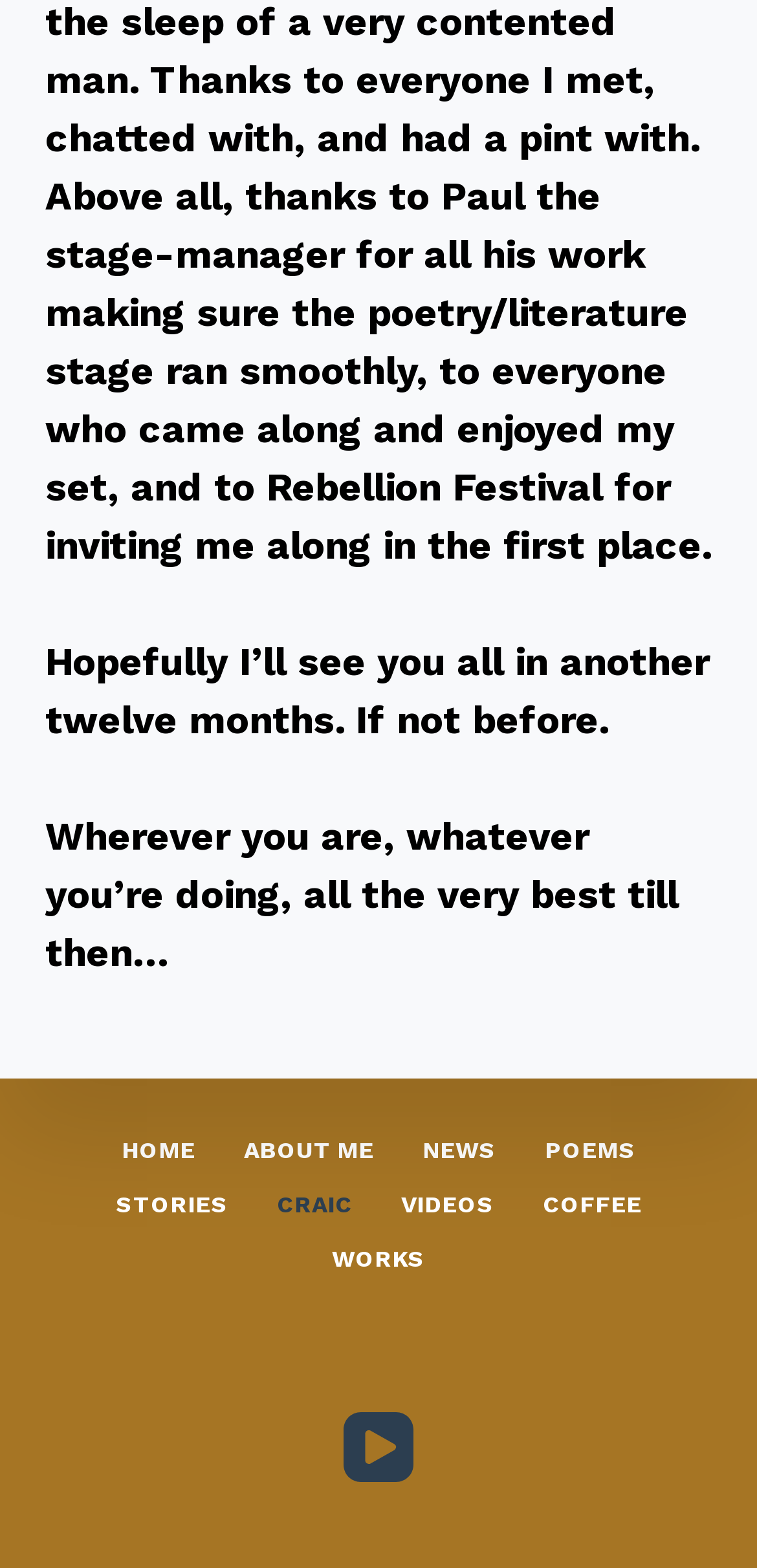What is the orientation of the footer menu?
Give a one-word or short-phrase answer derived from the screenshot.

Horizontal